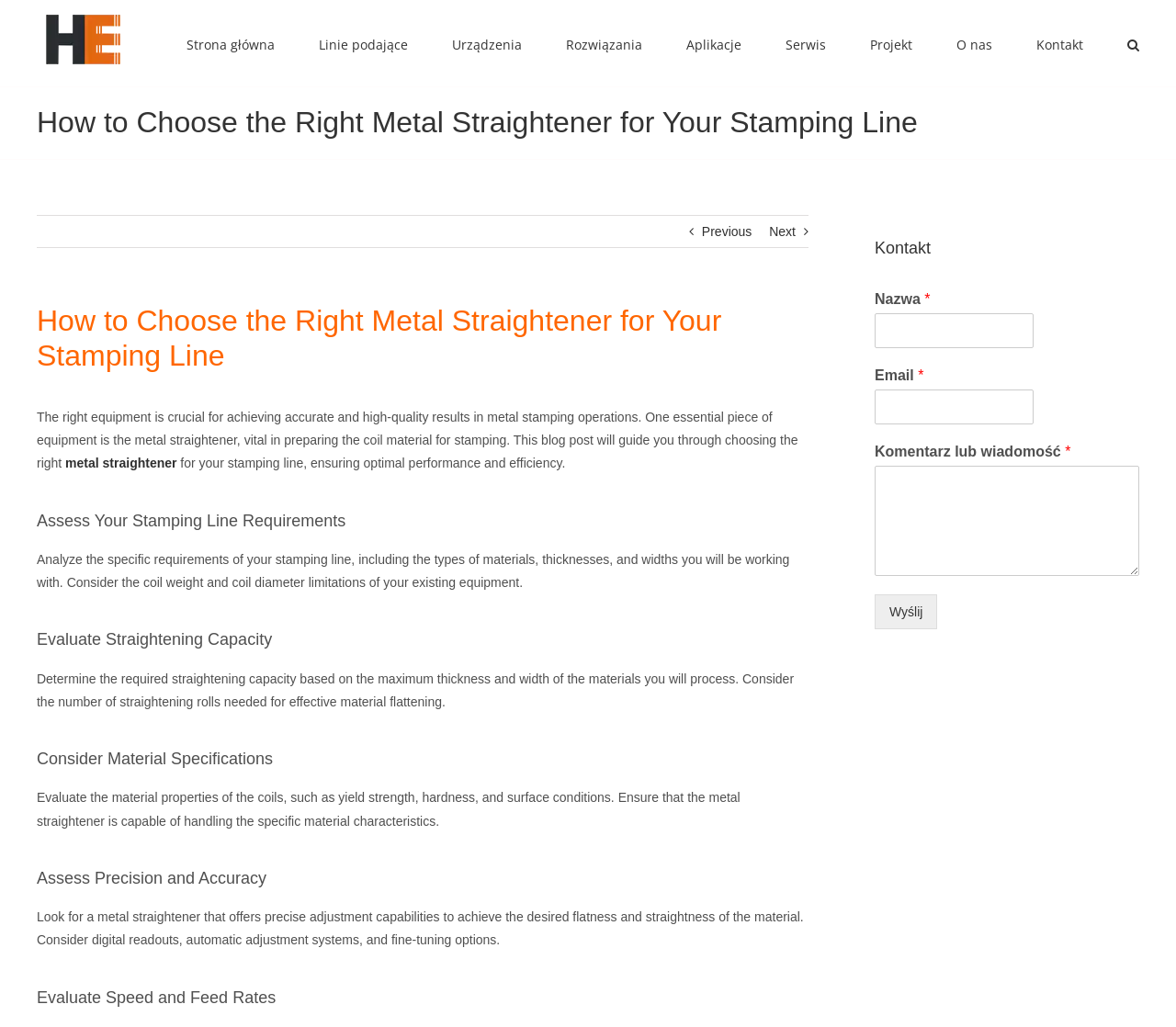Provide the bounding box coordinates for the UI element described in this sentence: "parent_node: Email * name="wpforms[fields][1]"". The coordinates should be four float values between 0 and 1, i.e., [left, top, right, bottom].

[0.744, 0.379, 0.879, 0.413]